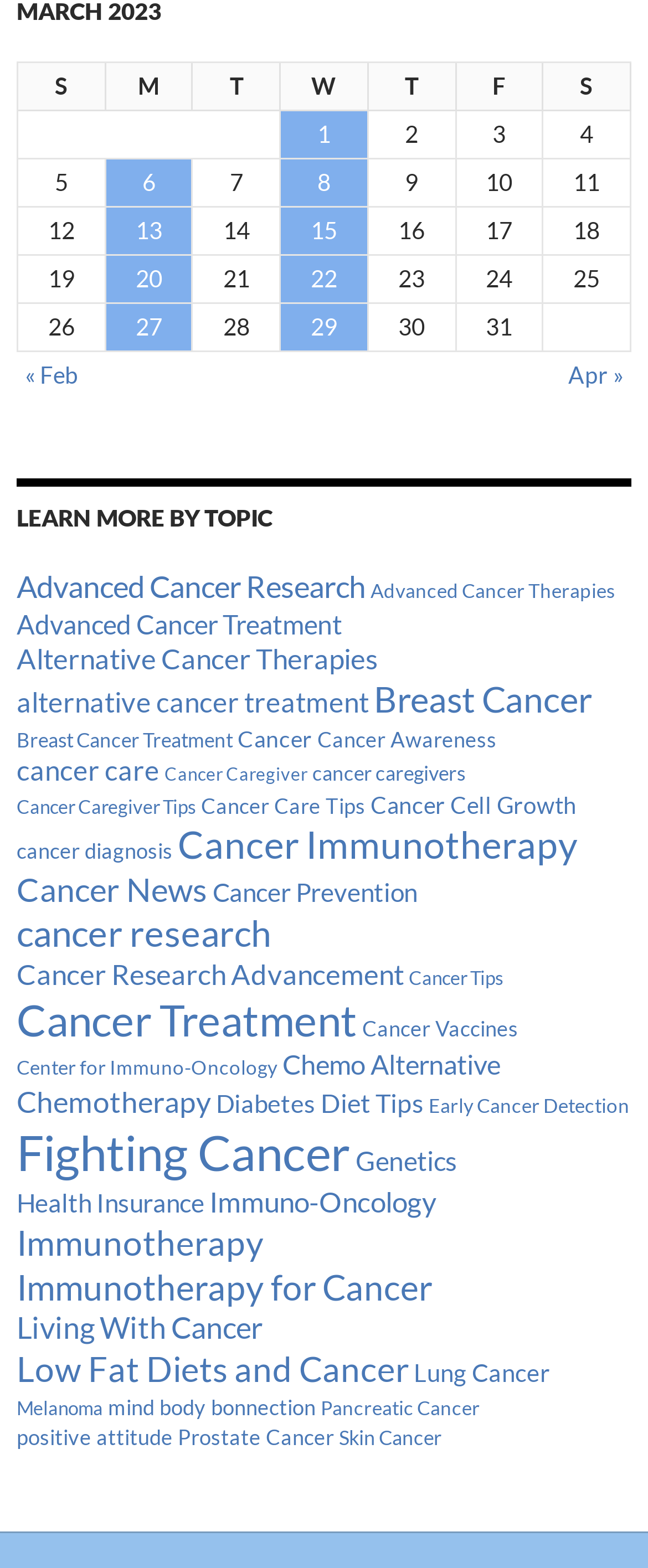Find the bounding box coordinates for the element that must be clicked to complete the instruction: "Learn more about 'Advanced Cancer Research'". The coordinates should be four float numbers between 0 and 1, indicated as [left, top, right, bottom].

[0.026, 0.363, 0.564, 0.386]